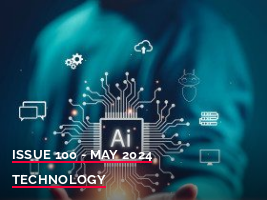What does the 'AI' graphic on the circuit board represent?
Please use the image to deliver a detailed and complete answer.

The caption explains that the 'AI' graphic on the circuit board symbolizes the integration of technology into everyday life, highlighting the significance of artificial intelligence in modern times.